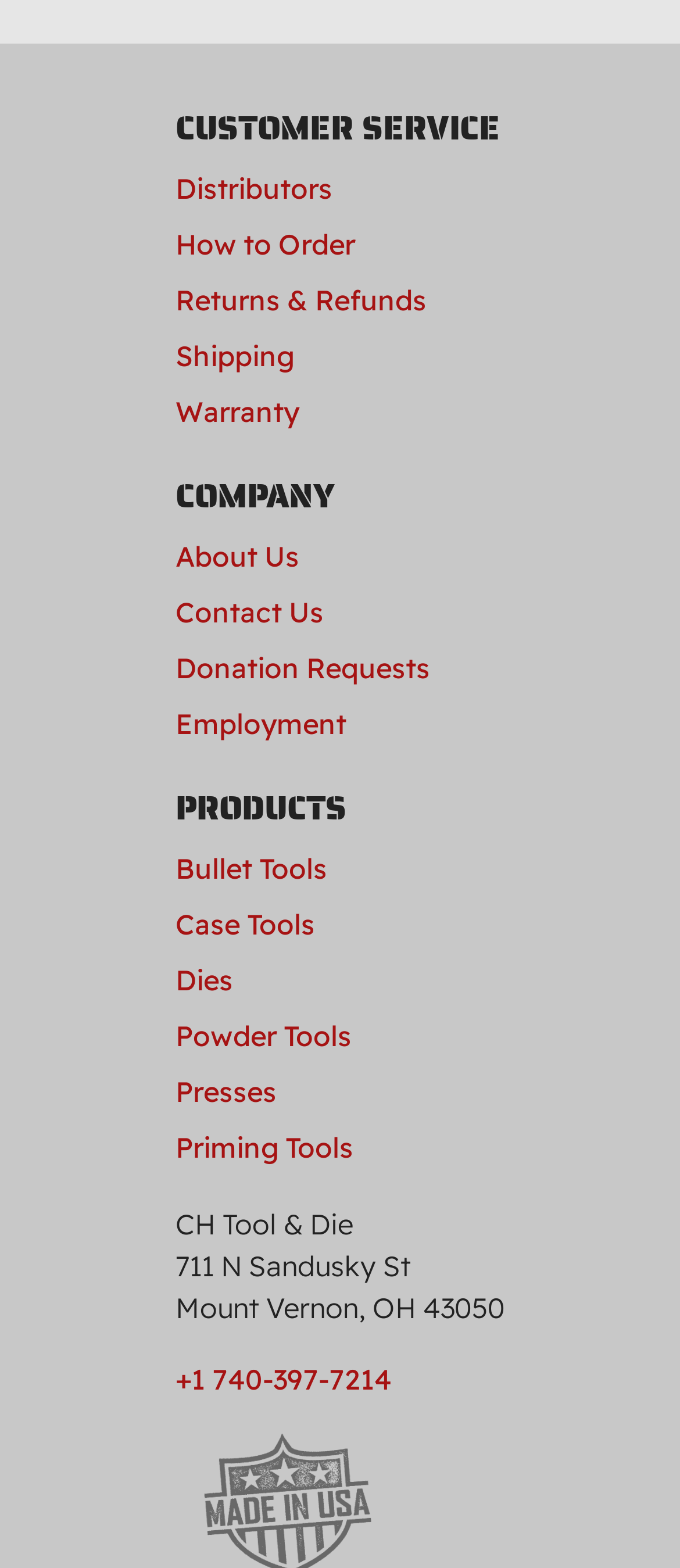How many categories are under Customer Service?
Please respond to the question with a detailed and thorough explanation.

I counted the number of links under the 'CUSTOMER SERVICE' heading, which are 'Distributors', 'How to Order', 'Returns & Refunds', 'Shipping', 'Warranty', and found that there are 6 categories.